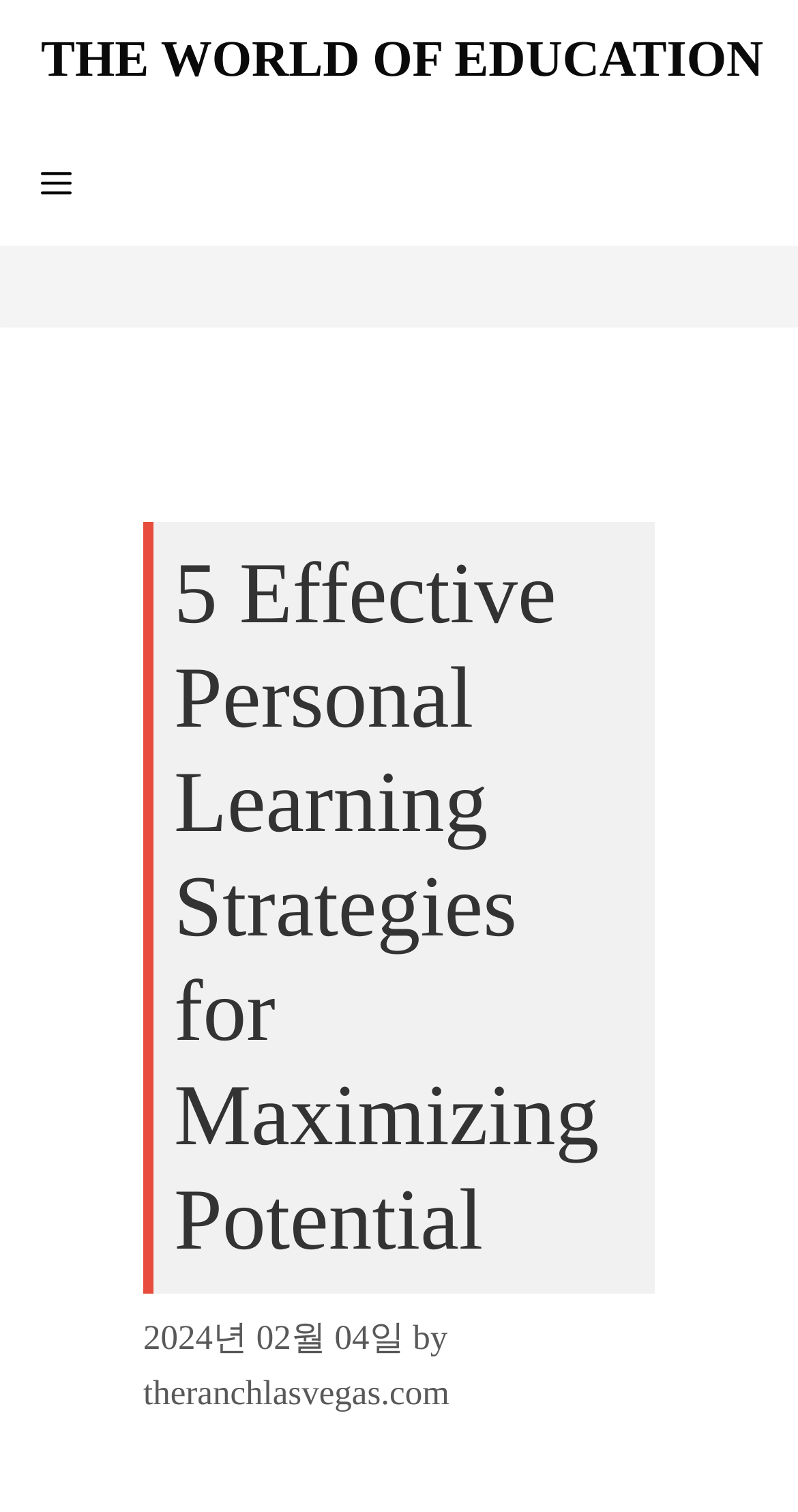Please find the bounding box for the UI component described as follows: "The world of education".

[0.051, 0.0, 0.957, 0.081]